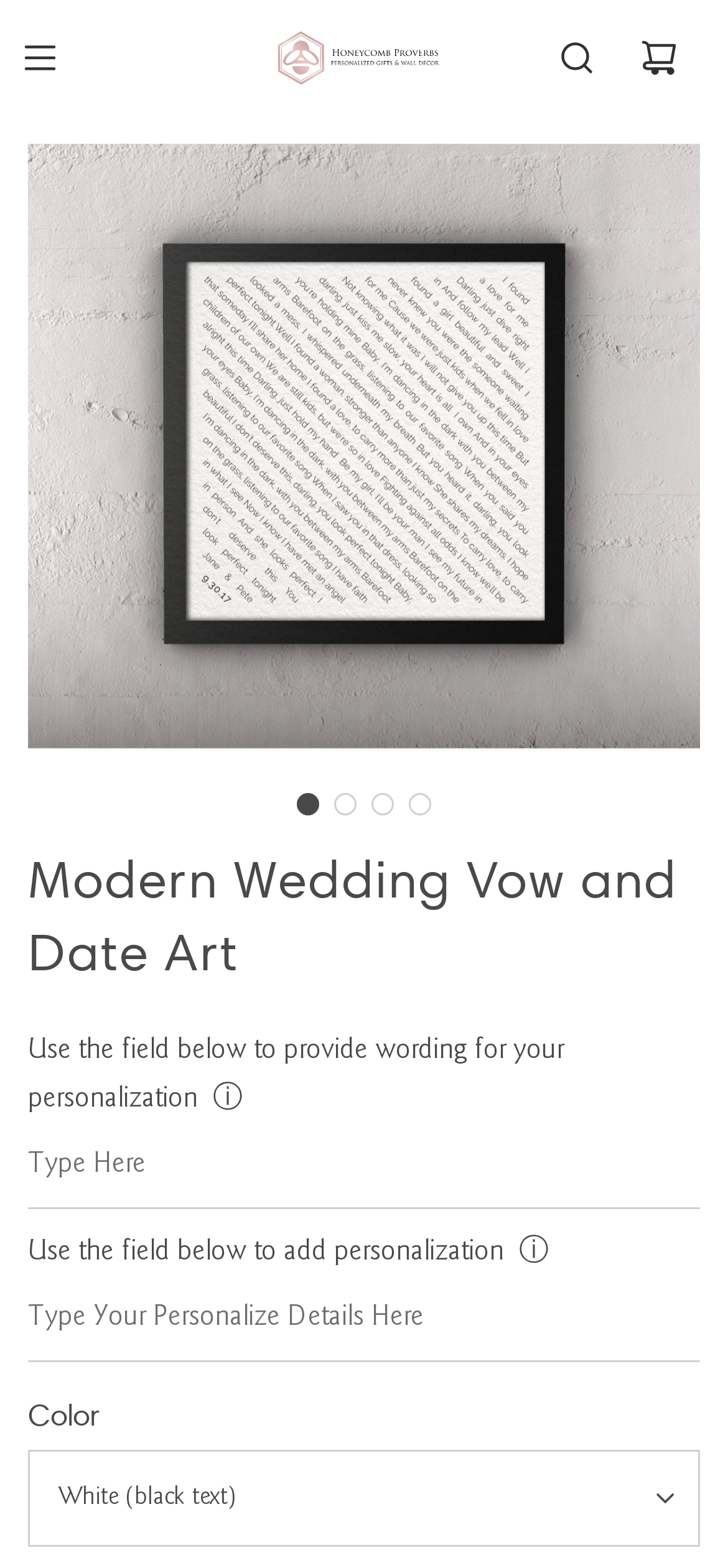Please determine the bounding box coordinates of the element's region to click in order to carry out the following instruction: "Select a color". The coordinates should be four float numbers between 0 and 1, i.e., [left, top, right, bottom].

[0.038, 0.924, 0.962, 0.986]